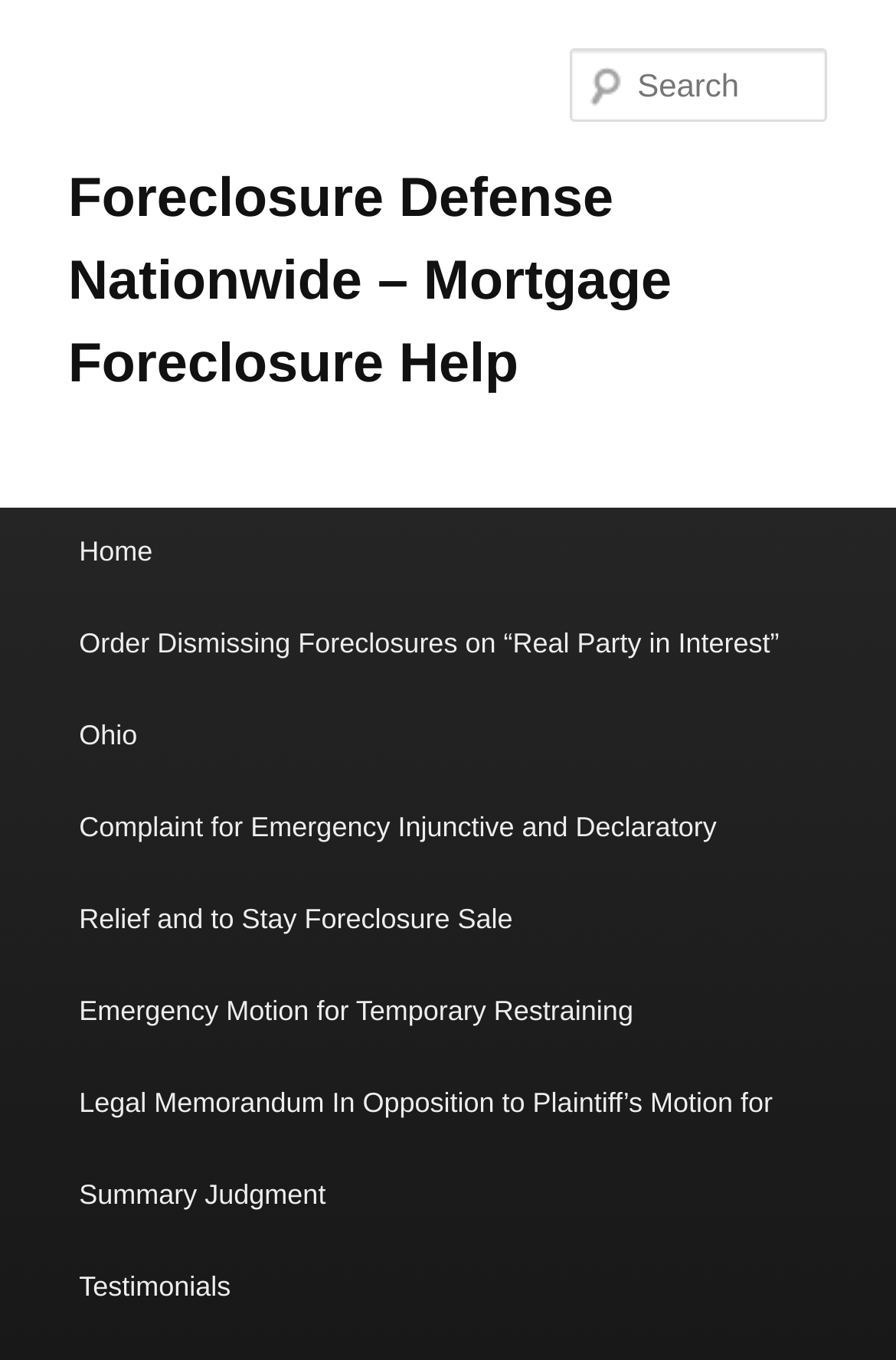Identify the bounding box coordinates of the clickable region to carry out the given instruction: "explore Designer Handbags".

None